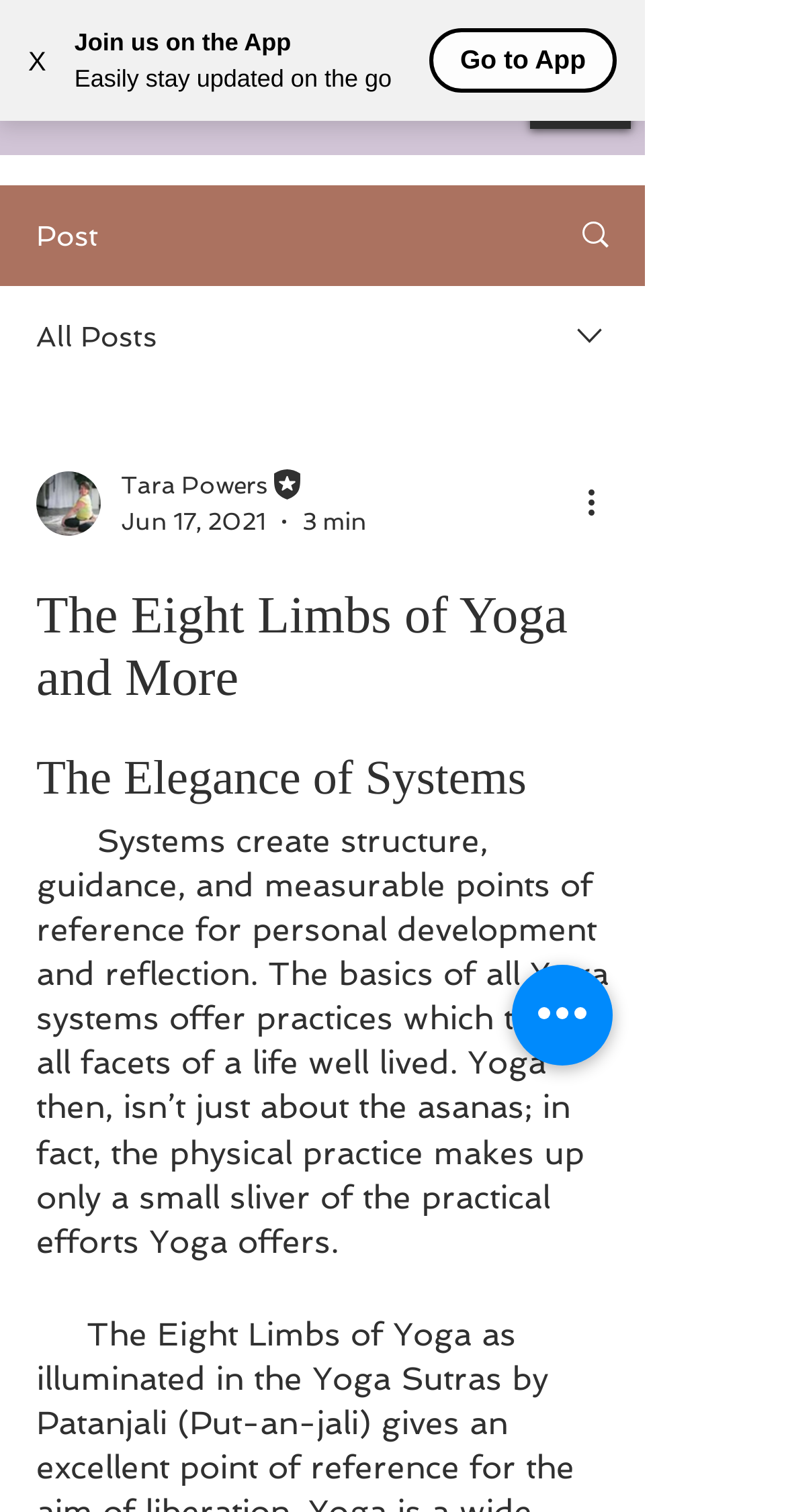Using the information in the image, give a detailed answer to the following question: What is the app mentioned on the webpage?

The webpage has a button 'Go to App' and a text 'Easily stay updated on the go', which suggests that the app is related to the website's content and allows users to stay updated on the go.